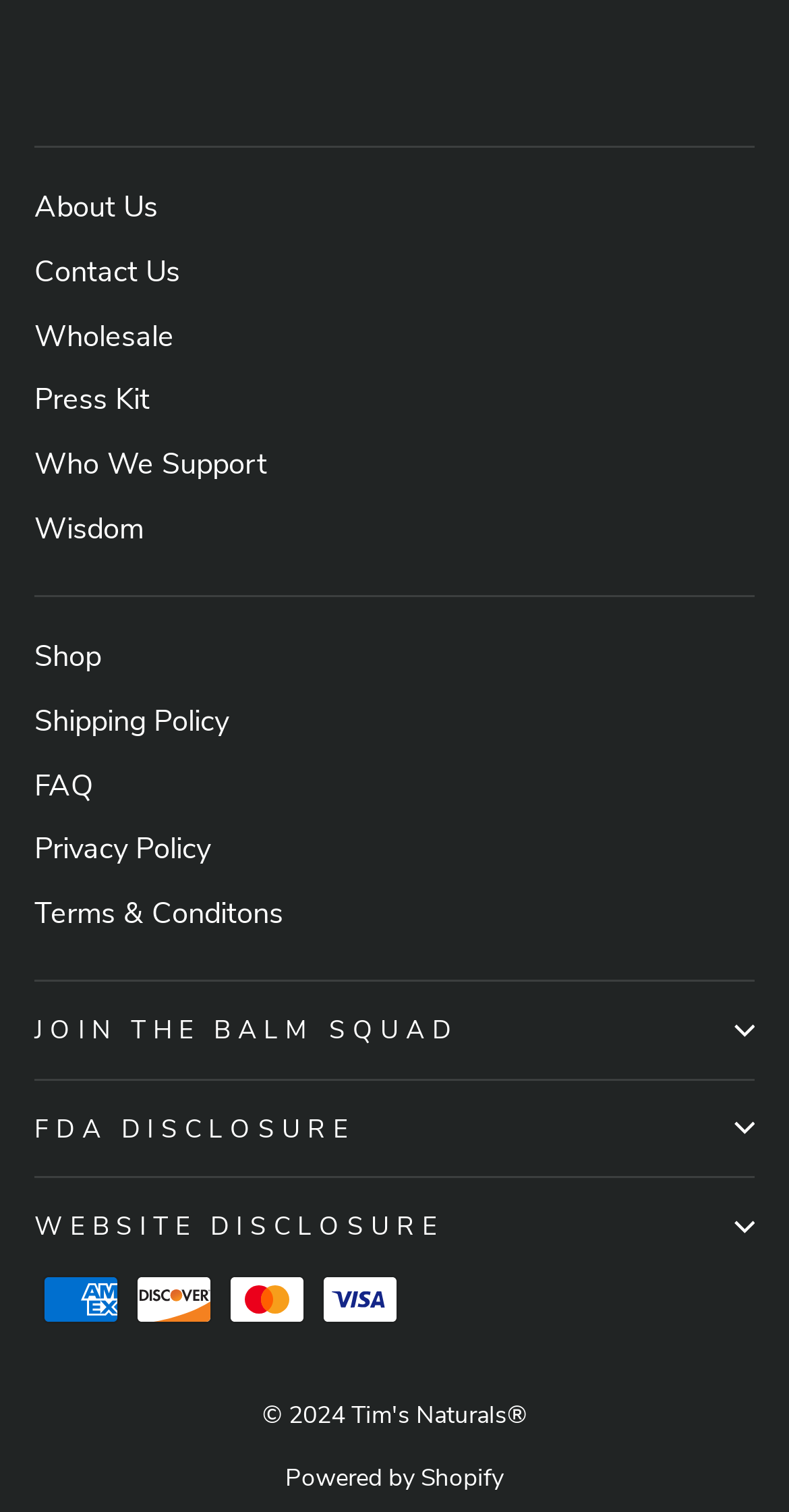Find the bounding box coordinates of the element you need to click on to perform this action: 'Click on About Us'. The coordinates should be represented by four float values between 0 and 1, in the format [left, top, right, bottom].

[0.044, 0.118, 0.2, 0.155]